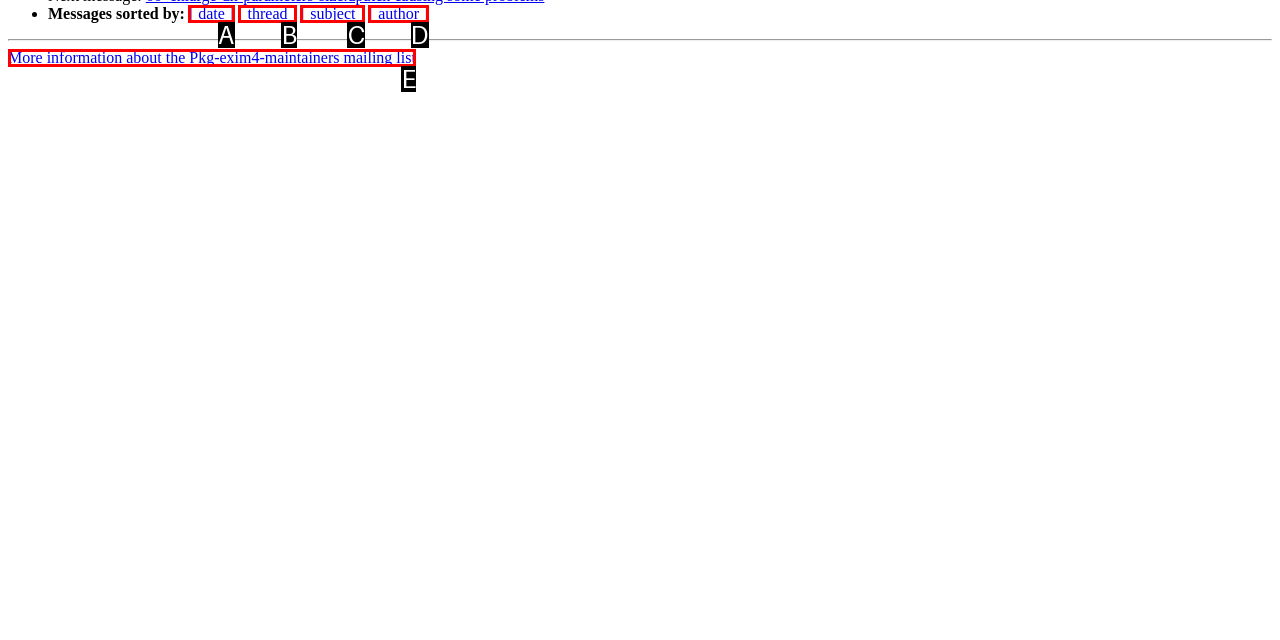Find the option that matches this description: [ date ]
Provide the corresponding letter directly.

A